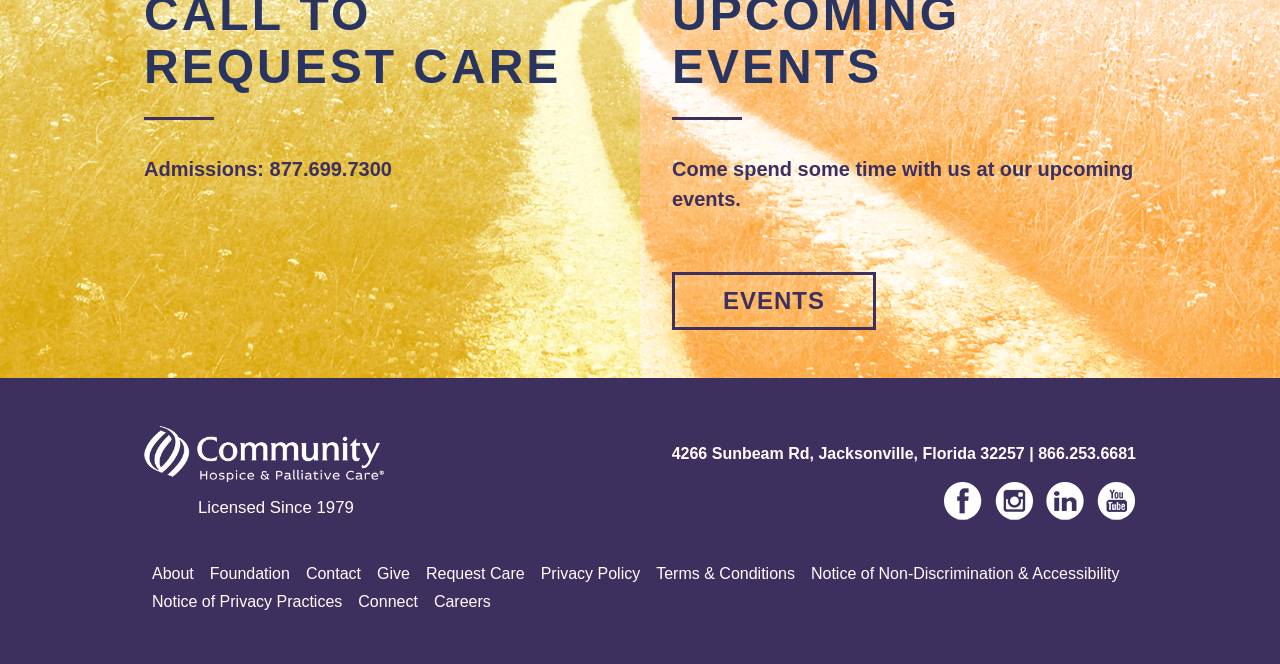Locate the UI element described as follows: "Terms & Conditions". Return the bounding box coordinates as four float numbers between 0 and 1 in the order [left, top, right, bottom].

[0.513, 0.851, 0.621, 0.876]